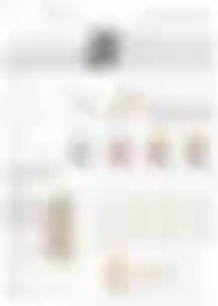What university is referenced in the webpage?
Answer briefly with a single word or phrase based on the image.

Delft University of Technology